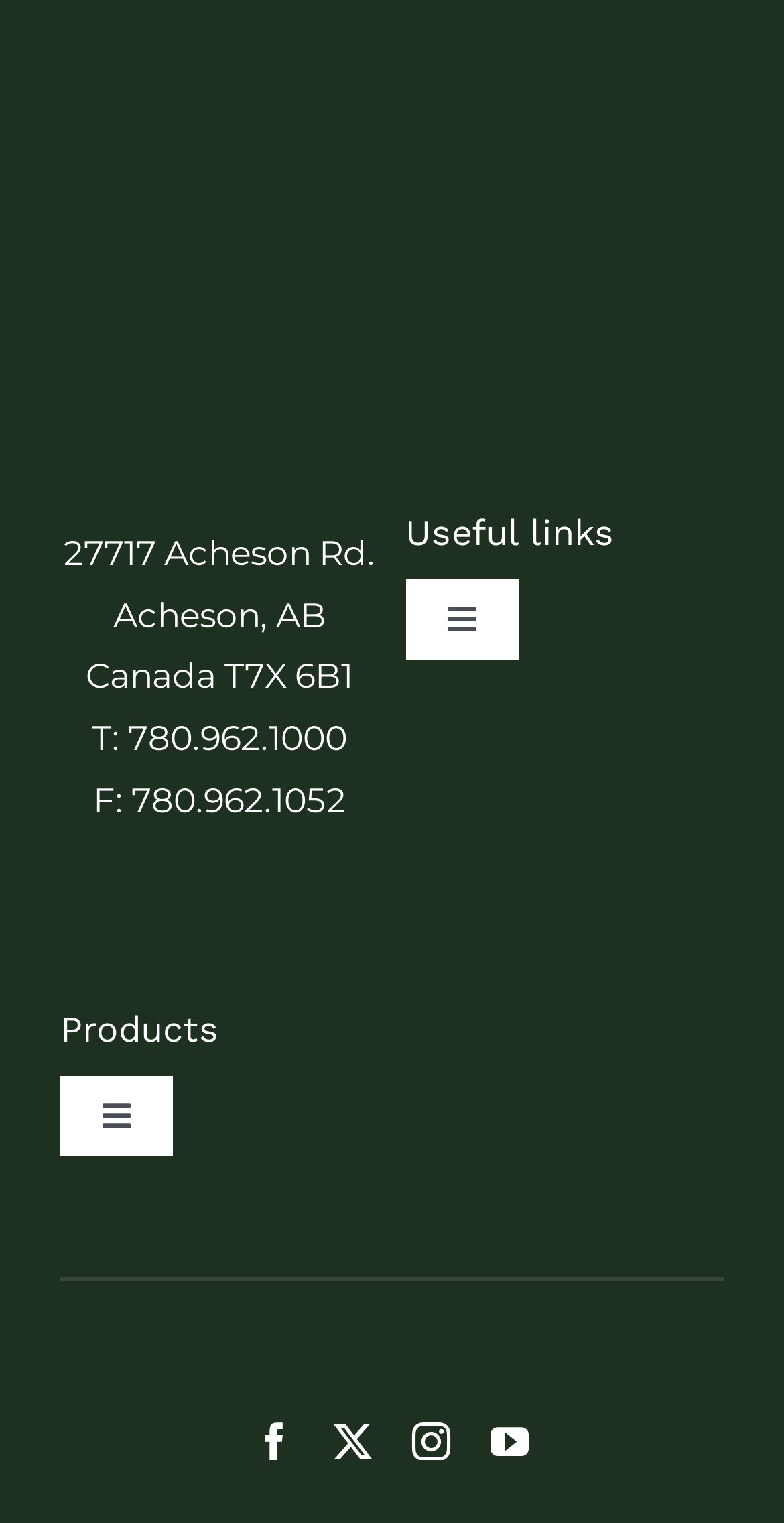Highlight the bounding box of the UI element that corresponds to this description: "Do-It-Yourself".

[0.0, 0.846, 1.0, 0.932]